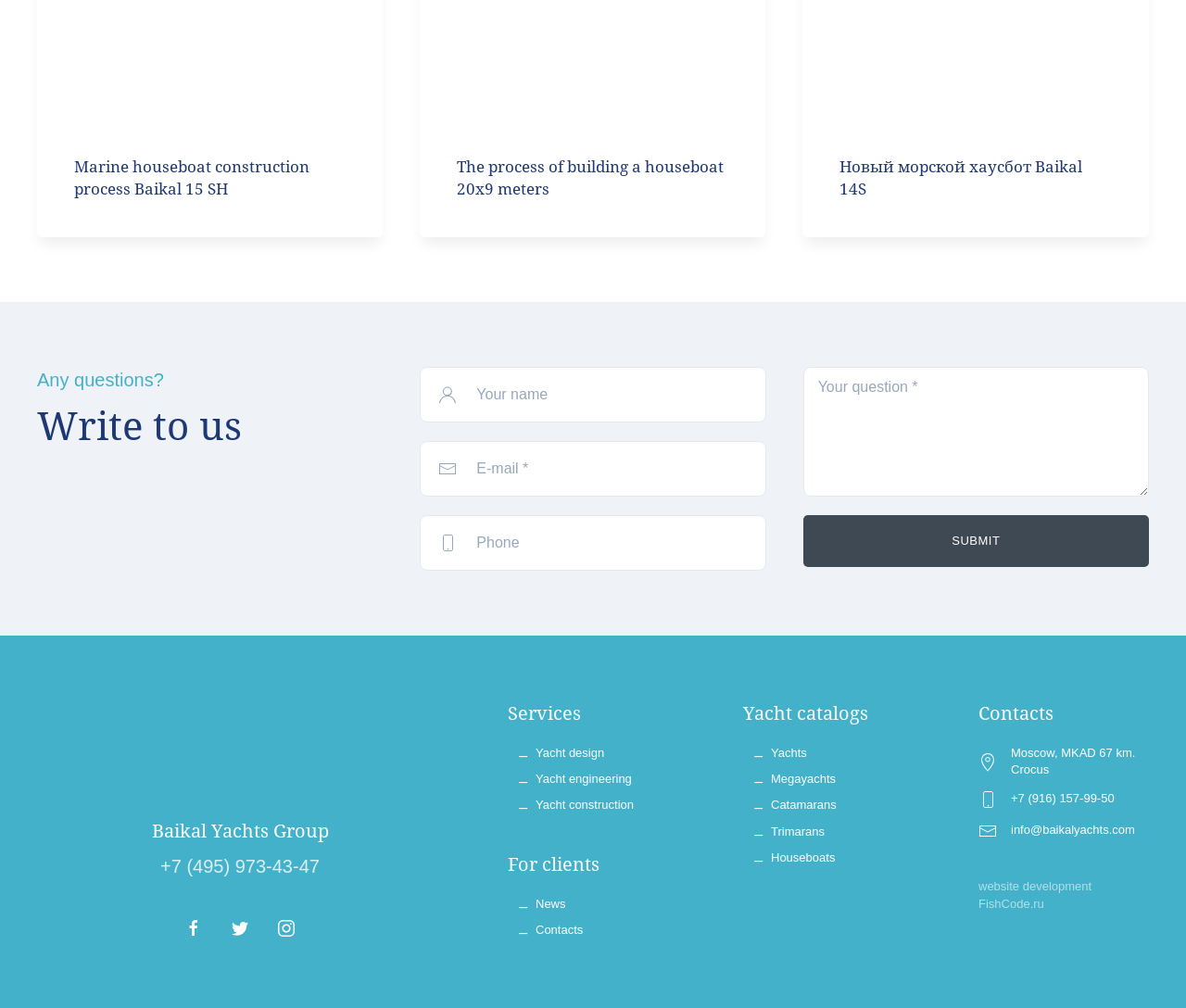Please find the bounding box coordinates for the clickable element needed to perform this instruction: "Contact via email".

[0.852, 0.816, 0.957, 0.83]